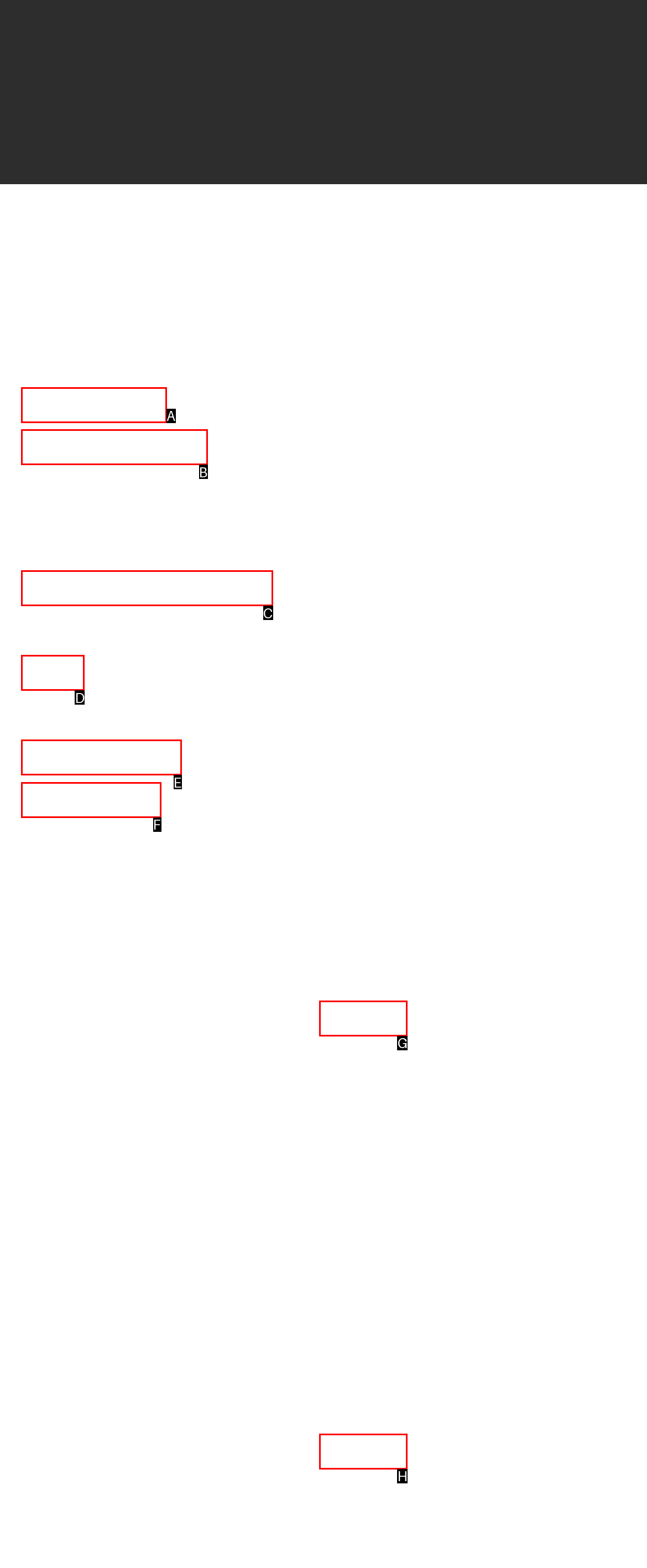Identify the UI element that corresponds to this description: alt="LinkedIn"
Respond with the letter of the correct option.

G